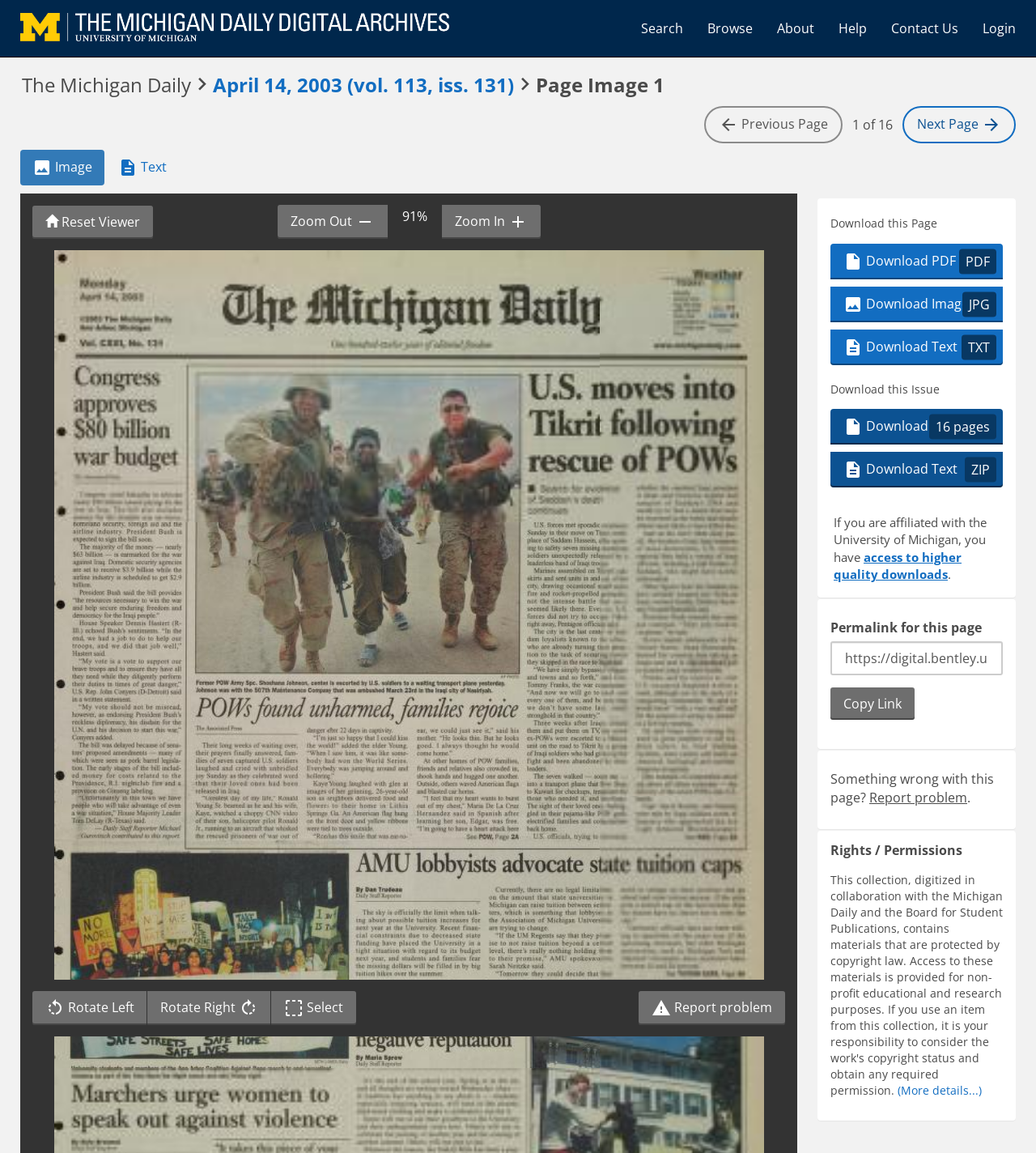What are the available download formats for this page?
Provide a one-word or short-phrase answer based on the image.

PDF, Image, Text